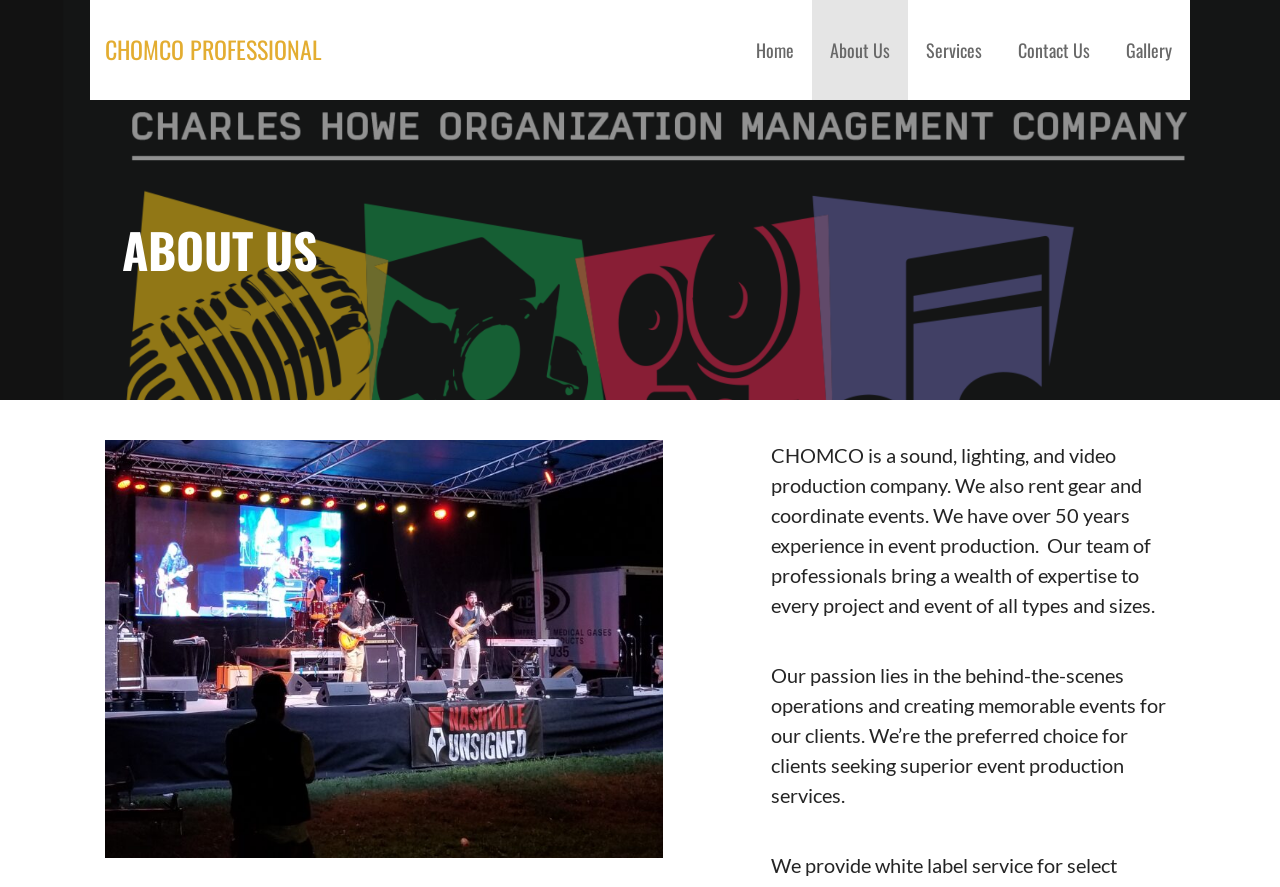Examine the image carefully and respond to the question with a detailed answer: 
What type of events does the company work with?

I found this information by reading the StaticText element that describes the company's services, which mentions working with events of all types and sizes.